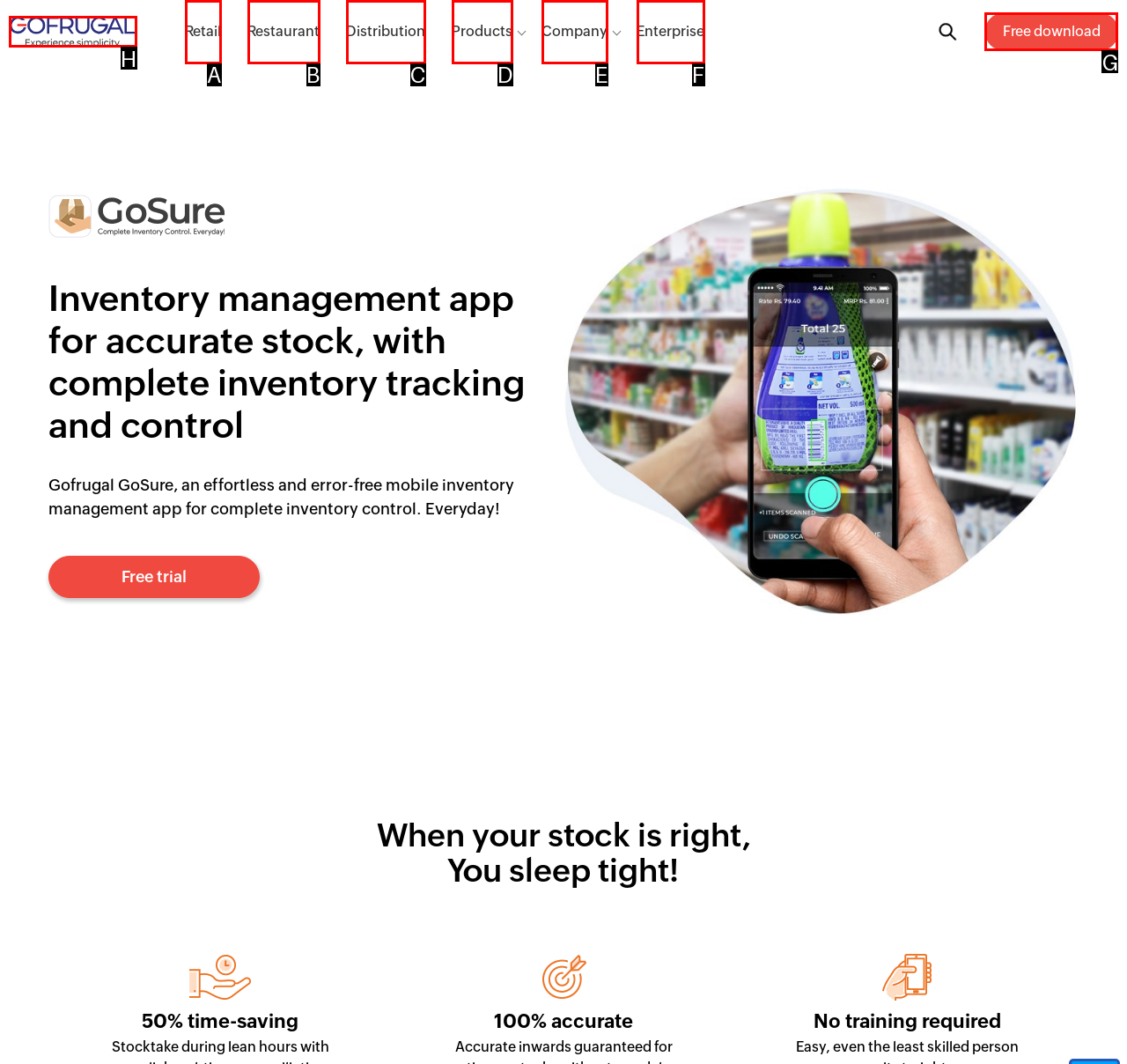Select the UI element that should be clicked to execute the following task: Download the app
Provide the letter of the correct choice from the given options.

G